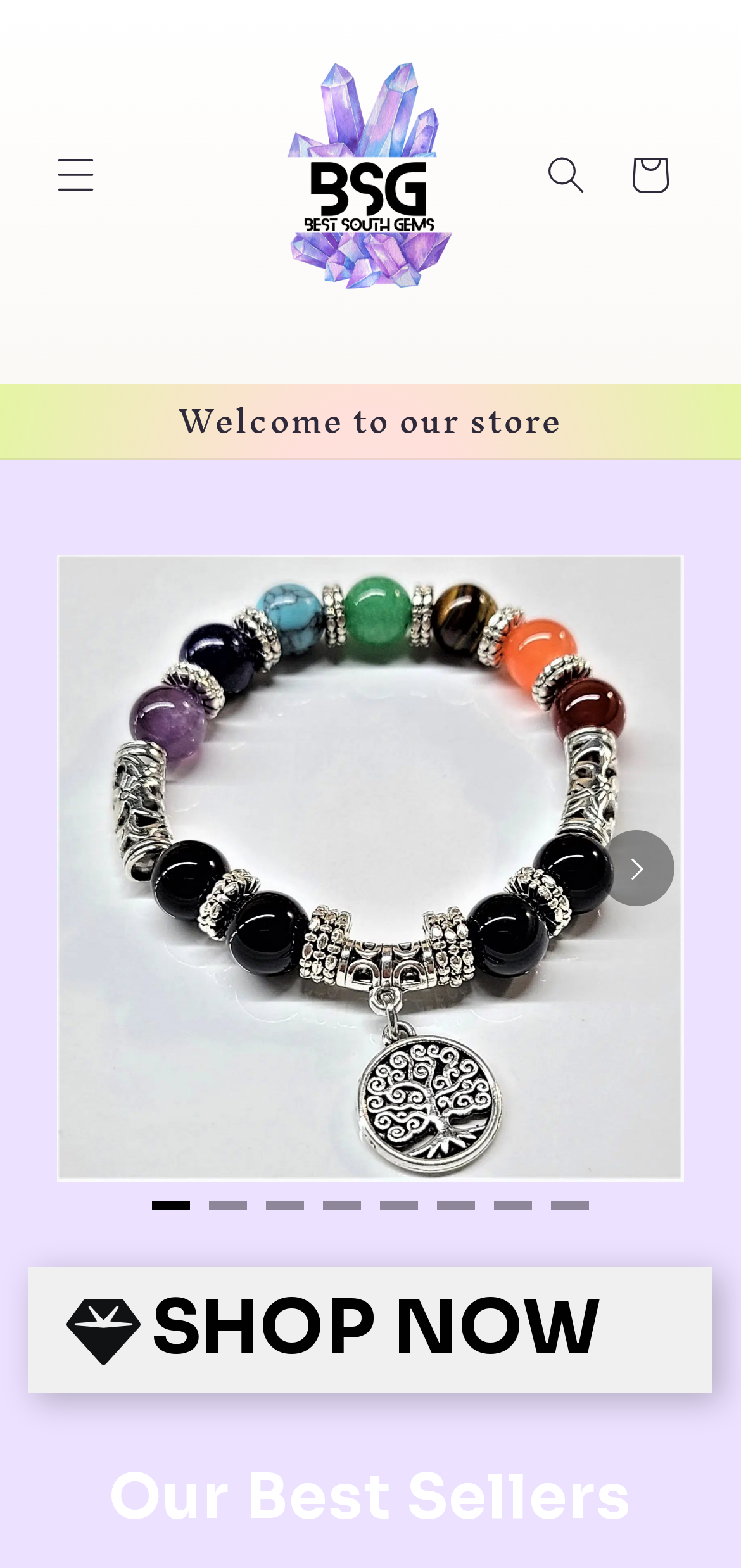What is the category of the featured products?
Look at the image and provide a detailed response to the question.

The category of the featured products can be found in the heading element with the text 'Our Best Sellers', which is located below the 'Announcement' region.